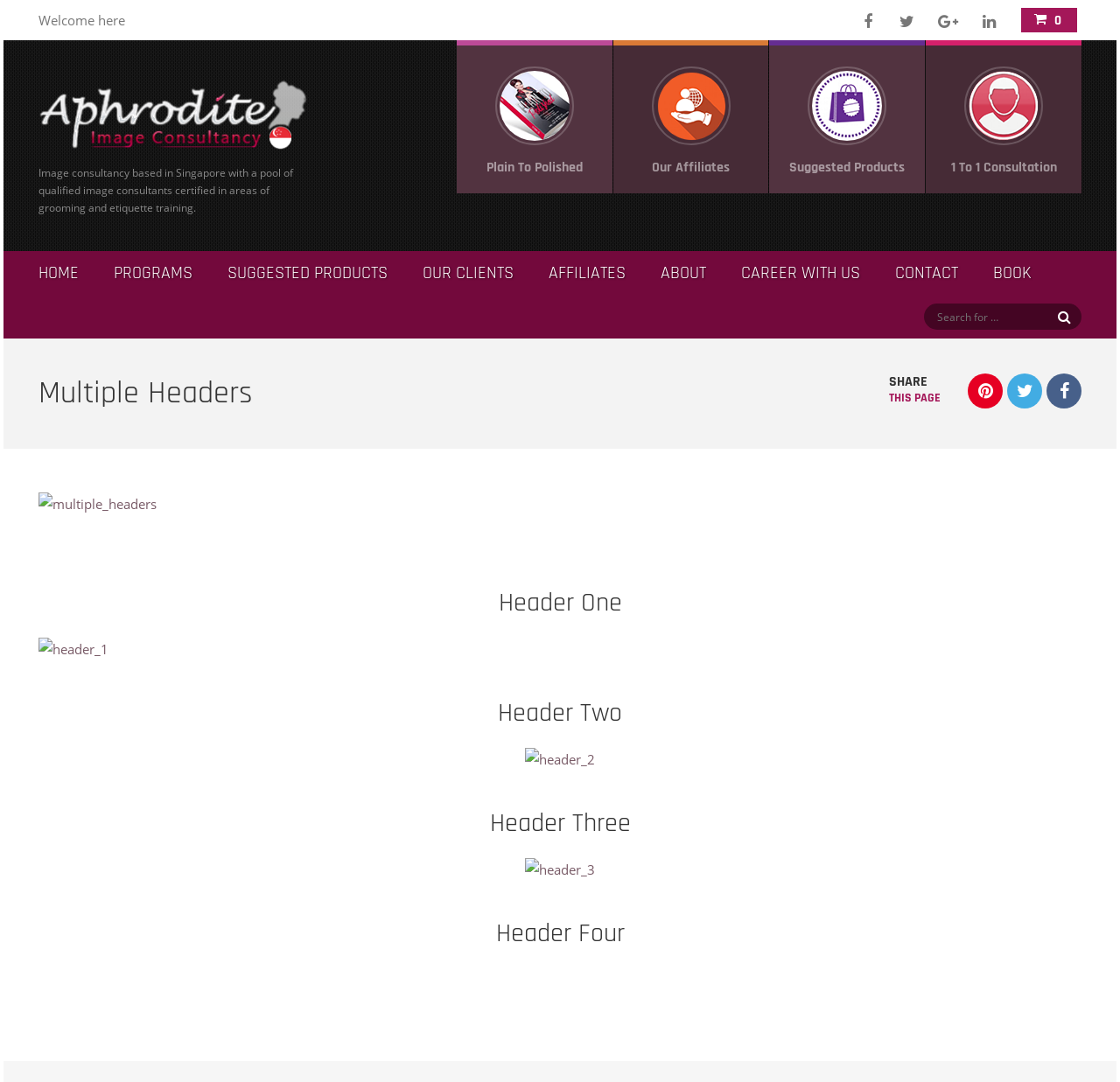What is the text above the search button?
Examine the webpage screenshot and provide an in-depth answer to the question.

I found the search button and looked for the text above it, which is 'Empowerment'.